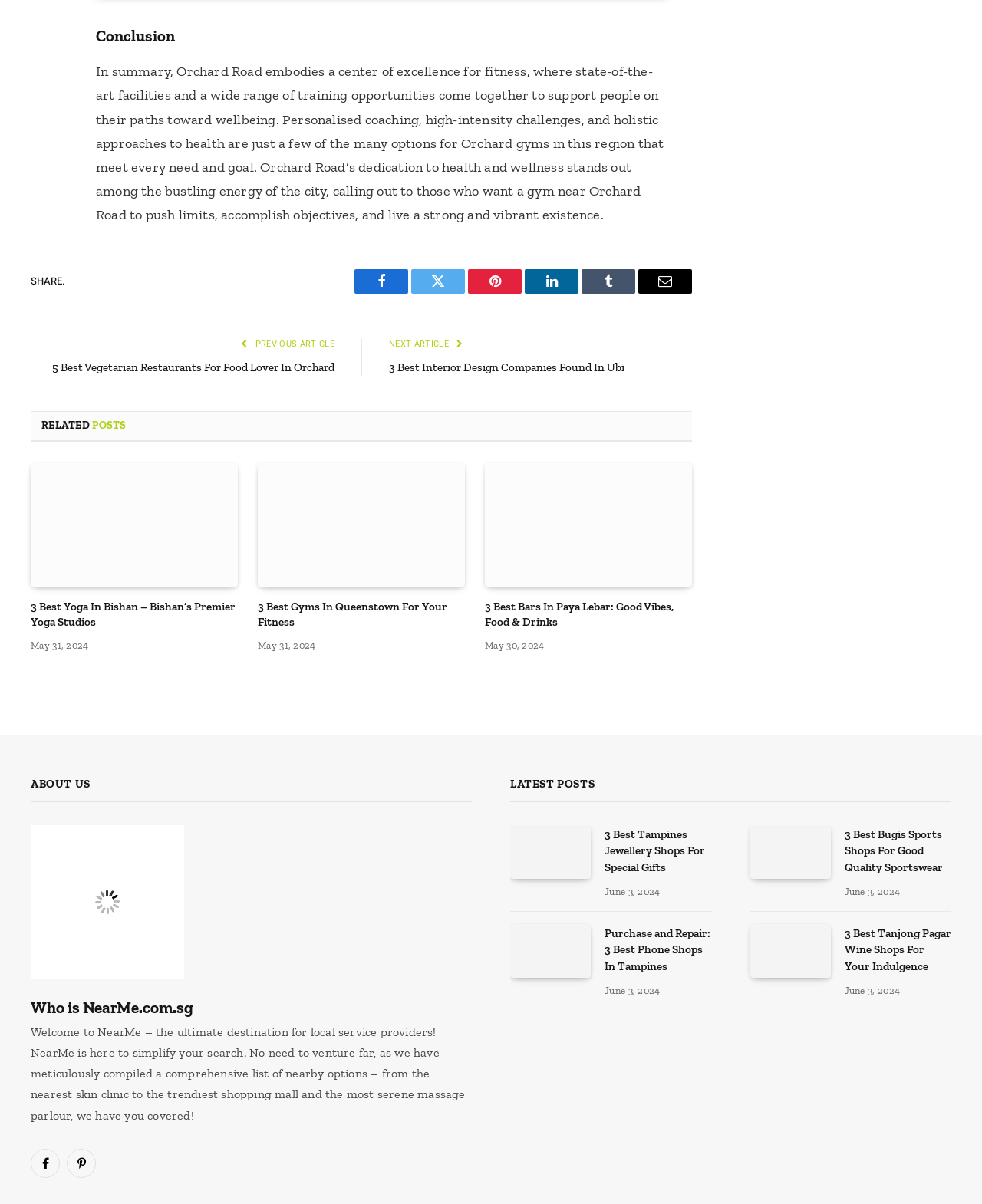Please determine the bounding box coordinates of the element to click in order to execute the following instruction: "Share on Facebook". The coordinates should be four float numbers between 0 and 1, specified as [left, top, right, bottom].

[0.361, 0.224, 0.416, 0.244]